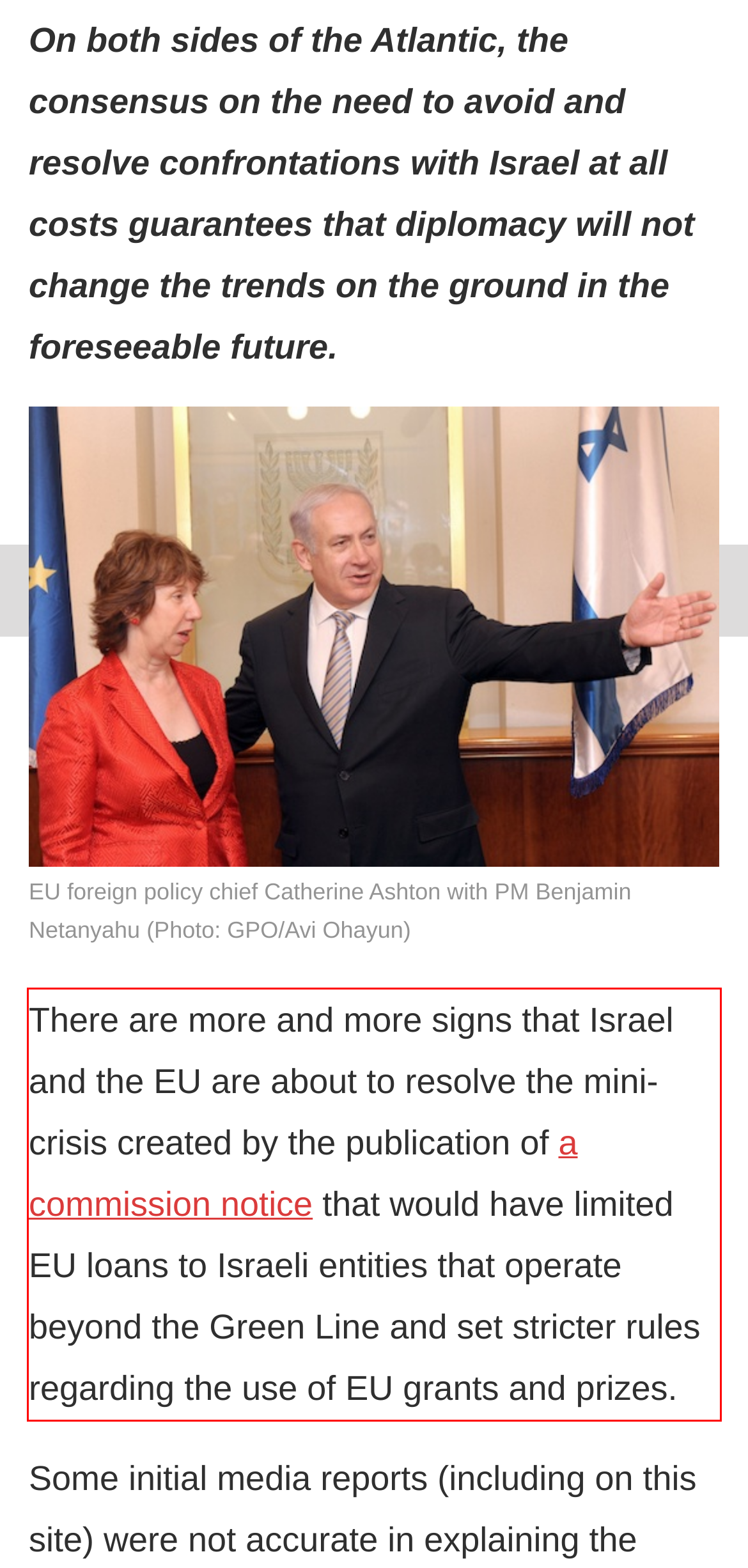Examine the webpage screenshot and use OCR to obtain the text inside the red bounding box.

There are more and more signs that Israel and the EU are about to resolve the mini-crisis created by the publication of a commission notice that would have limited EU loans to Israeli entities that operate beyond the Green Line and set stricter rules regarding the use of EU grants and prizes.